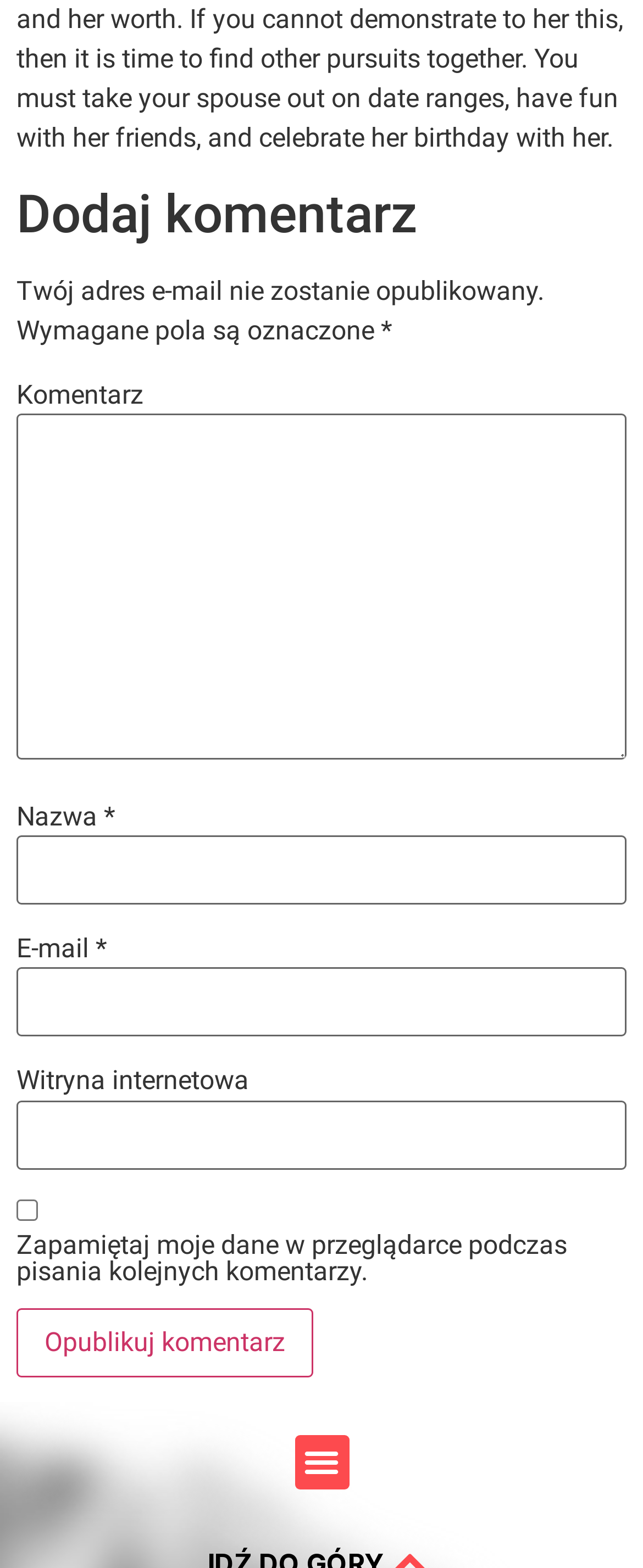Answer the question below using just one word or a short phrase: 
What is required to submit the form?

Comment, name, and email